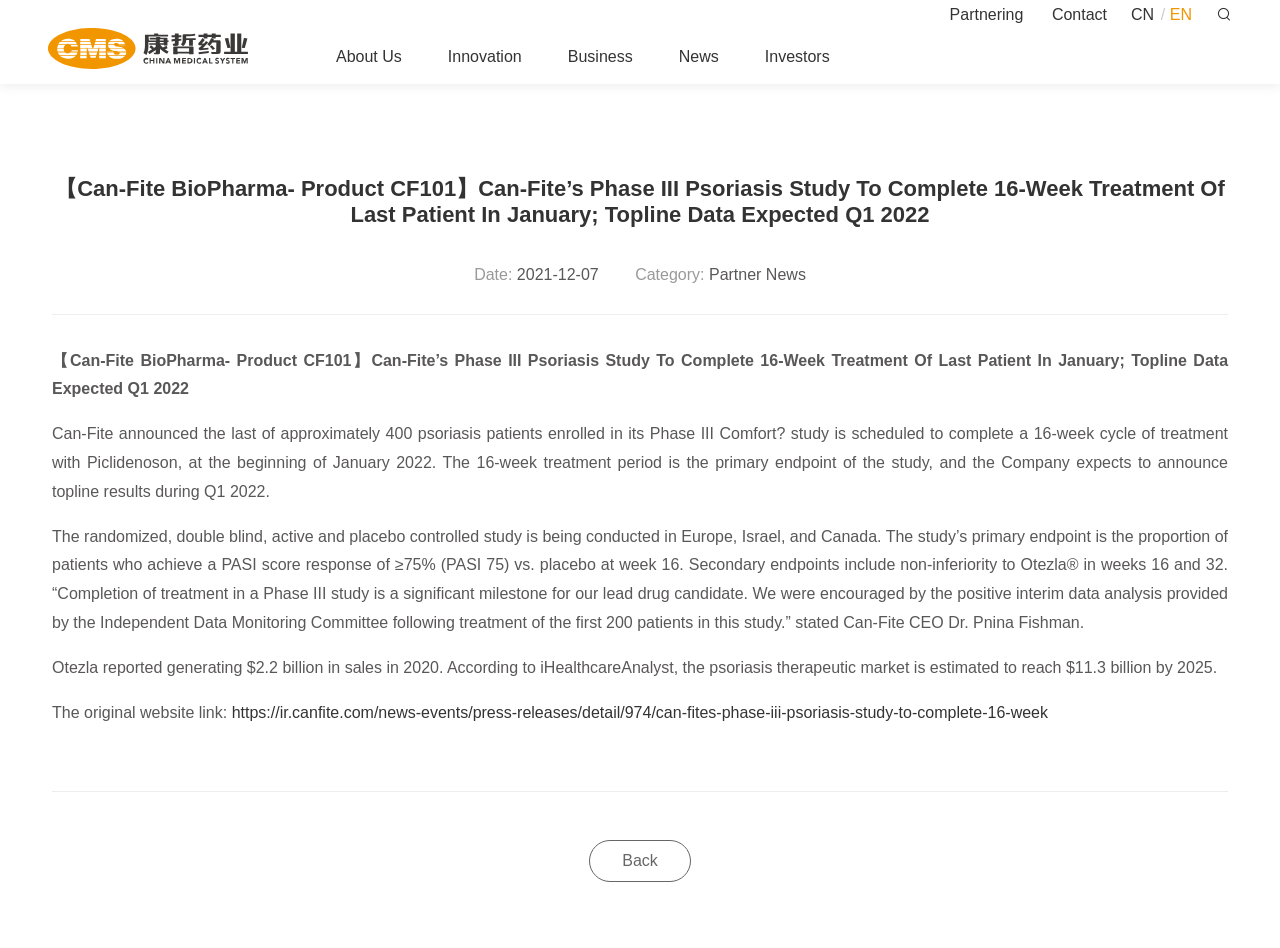Please identify the coordinates of the bounding box for the clickable region that will accomplish this instruction: "Click on the 'News' link".

[0.53, 0.031, 0.562, 0.089]